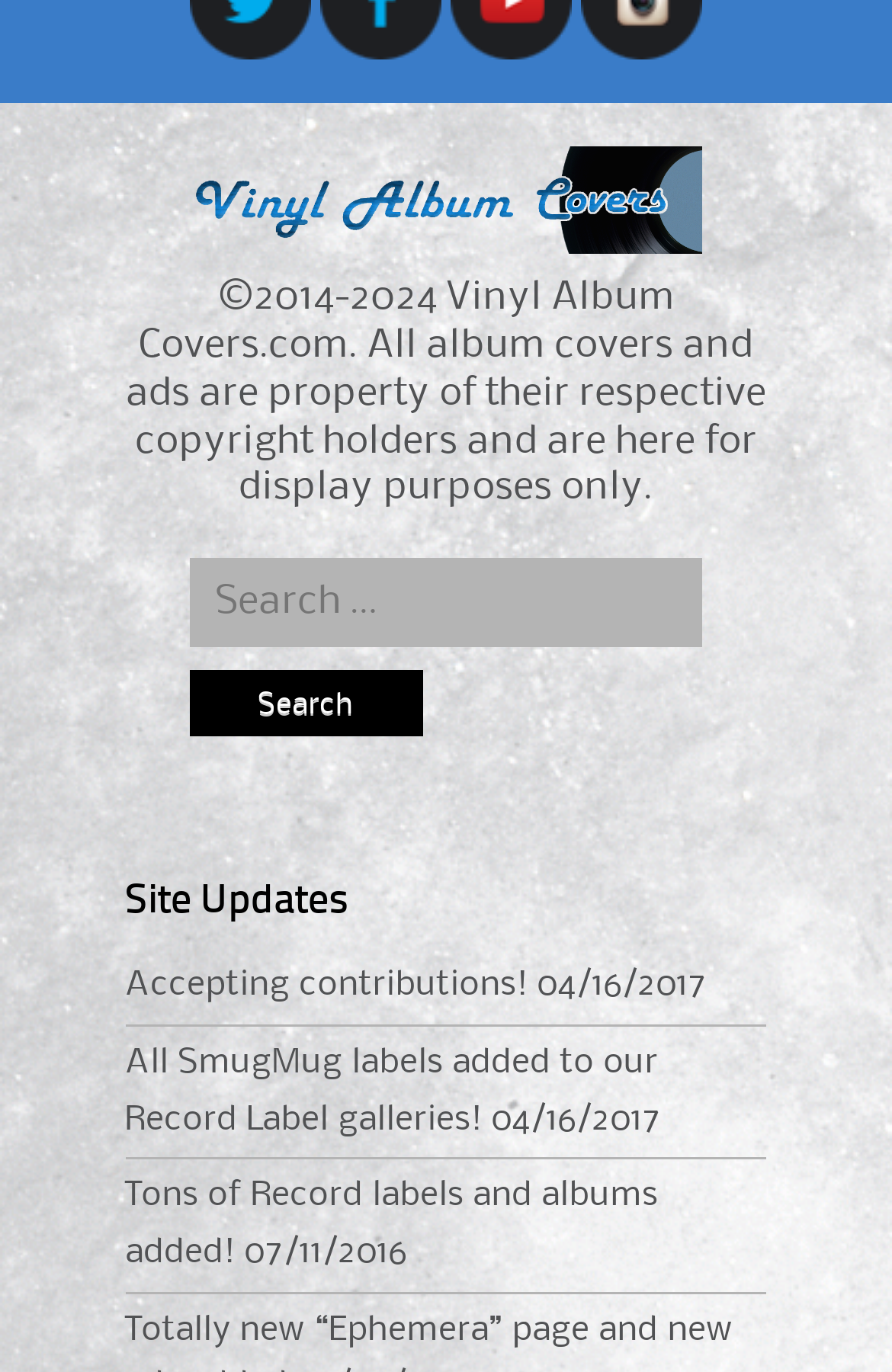What is the date of the oldest site update?
Answer the question in a detailed and comprehensive manner.

I looked at the dates listed next to each site update and found that the oldest update is dated 07/11/2016.